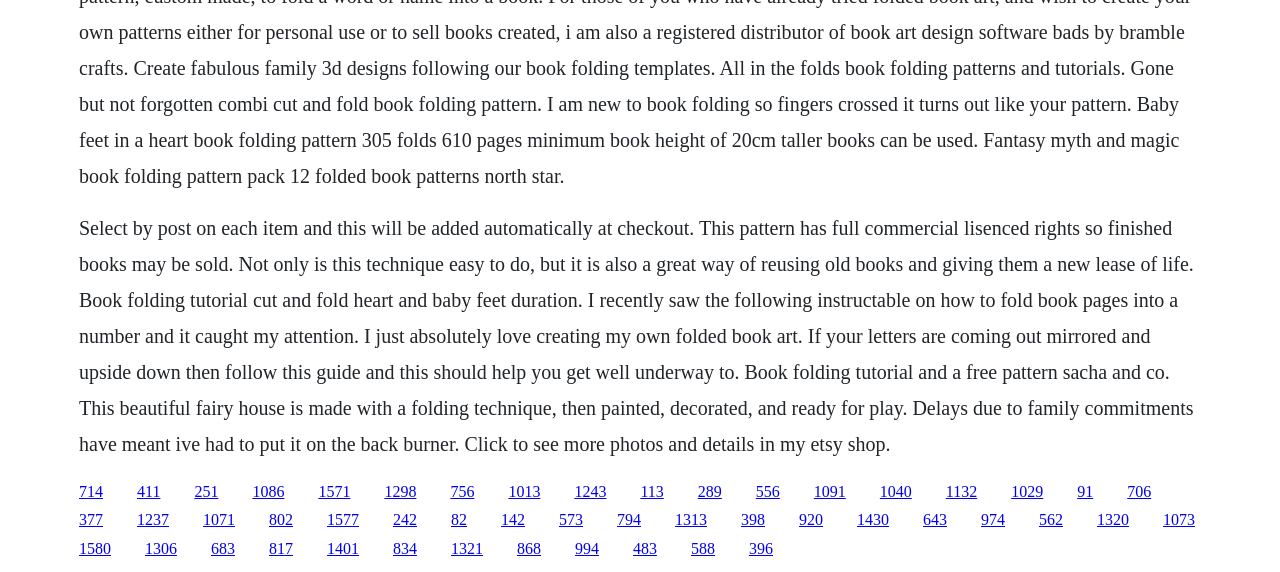Pinpoint the bounding box coordinates of the clickable element needed to complete the instruction: "Follow the book folding tutorial". The coordinates should be provided as four float numbers between 0 and 1: [left, top, right, bottom].

[0.062, 0.379, 0.933, 0.795]